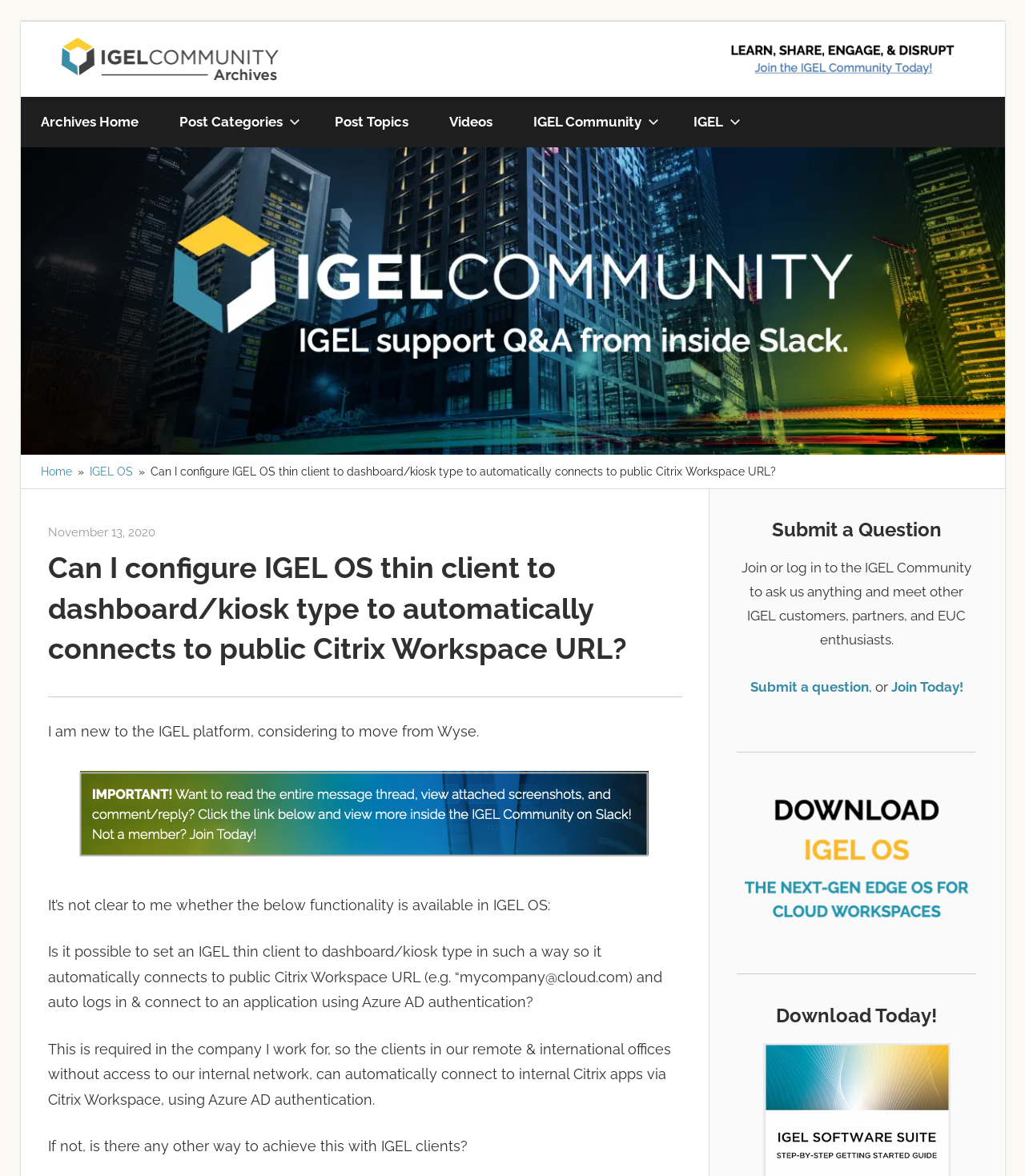What is the topic of the discussion on this webpage?
Based on the screenshot, answer the question with a single word or phrase.

IGEL OS thin client configuration